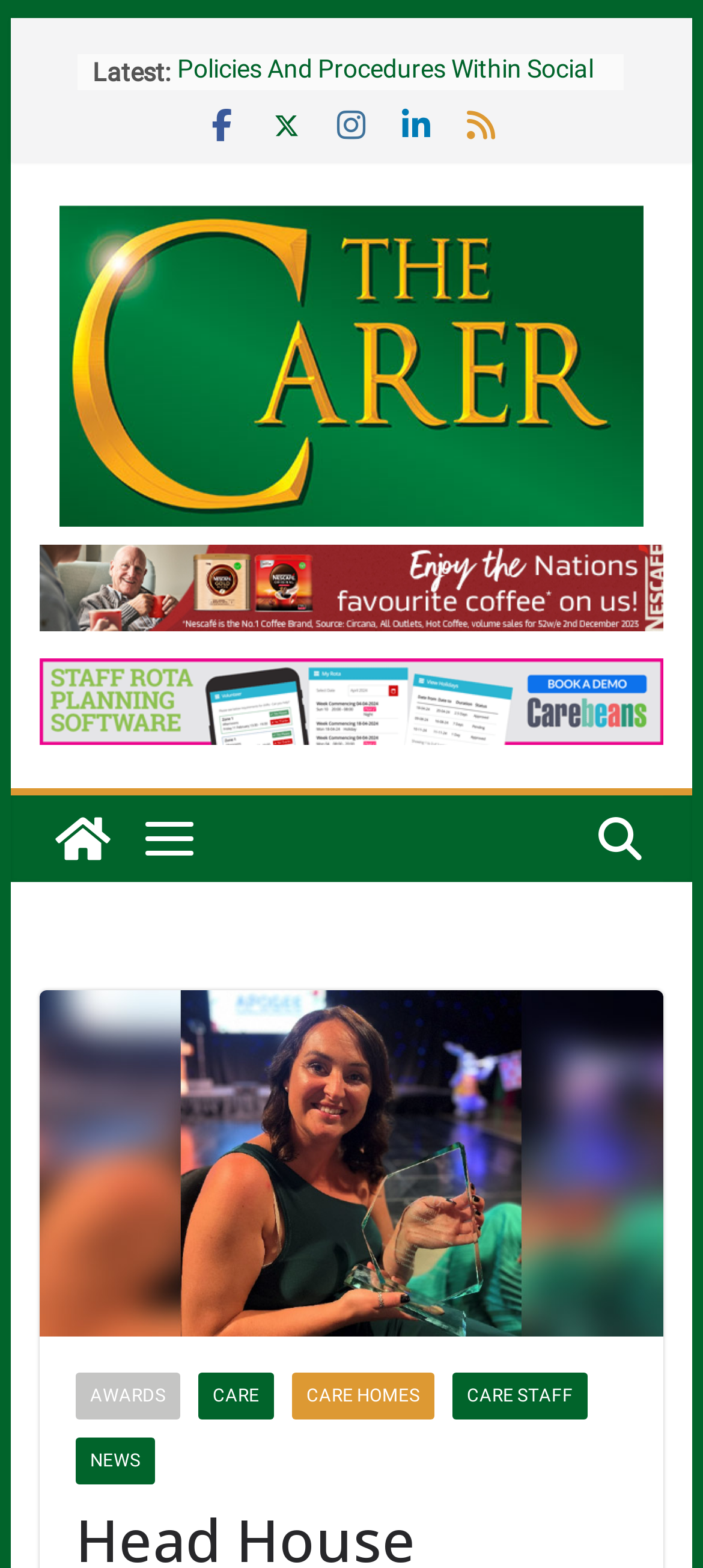Find the bounding box coordinates of the clickable area that will achieve the following instruction: "Check the 'The Carer' logo".

[0.056, 0.507, 0.179, 0.562]